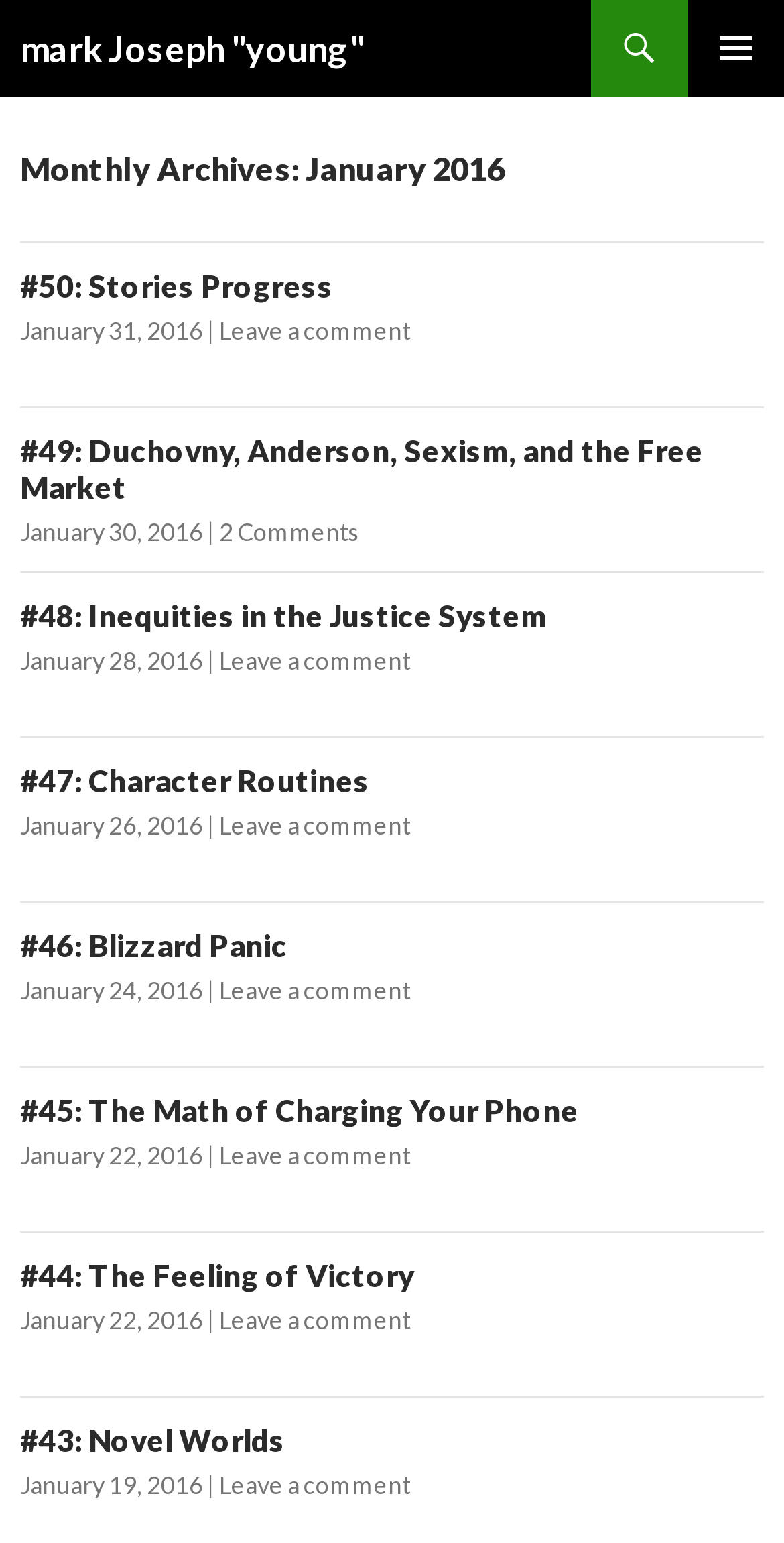Show the bounding box coordinates for the element that needs to be clicked to execute the following instruction: "Read the 'Duchovny, Anderson, Sexism, and the Free Market' article". Provide the coordinates in the form of four float numbers between 0 and 1, i.e., [left, top, right, bottom].

[0.026, 0.28, 0.974, 0.327]